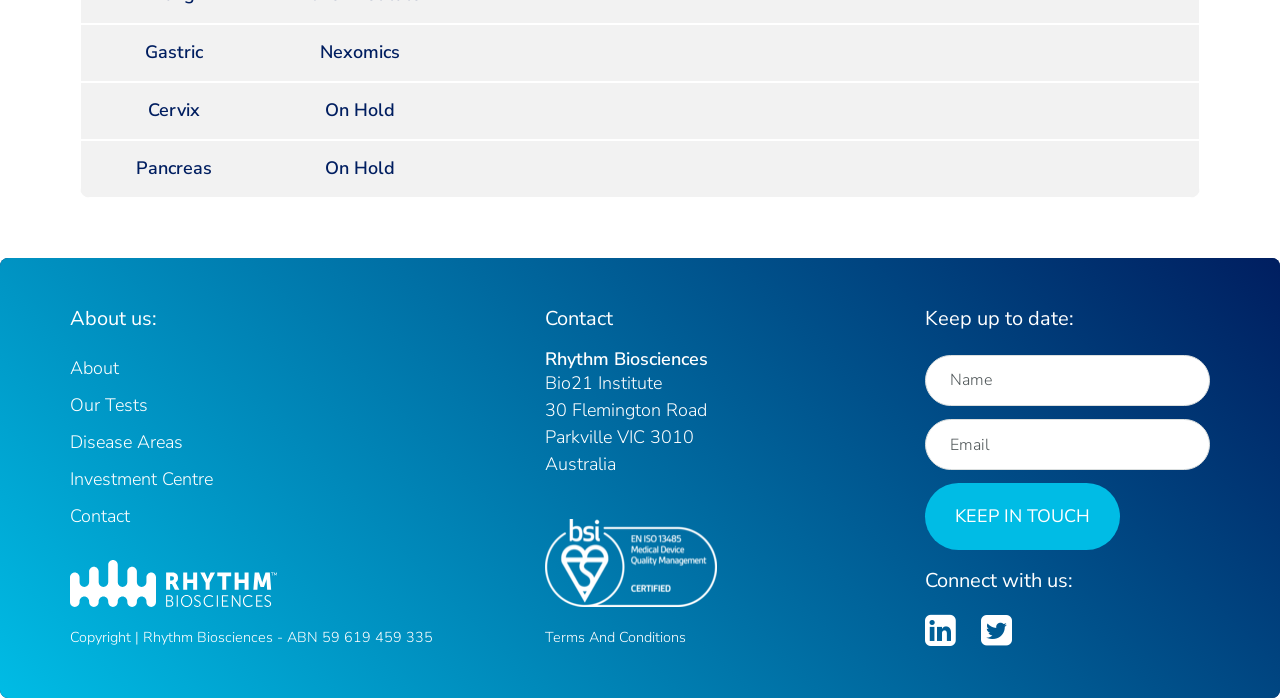What is the name of the company?
Offer a detailed and full explanation in response to the question.

The name of the company can be found in the heading 'Rhythm Biosciences' located at the top right section of the webpage, and also in the image 'RHYTHM BIOSCIENCES' at the top left section.